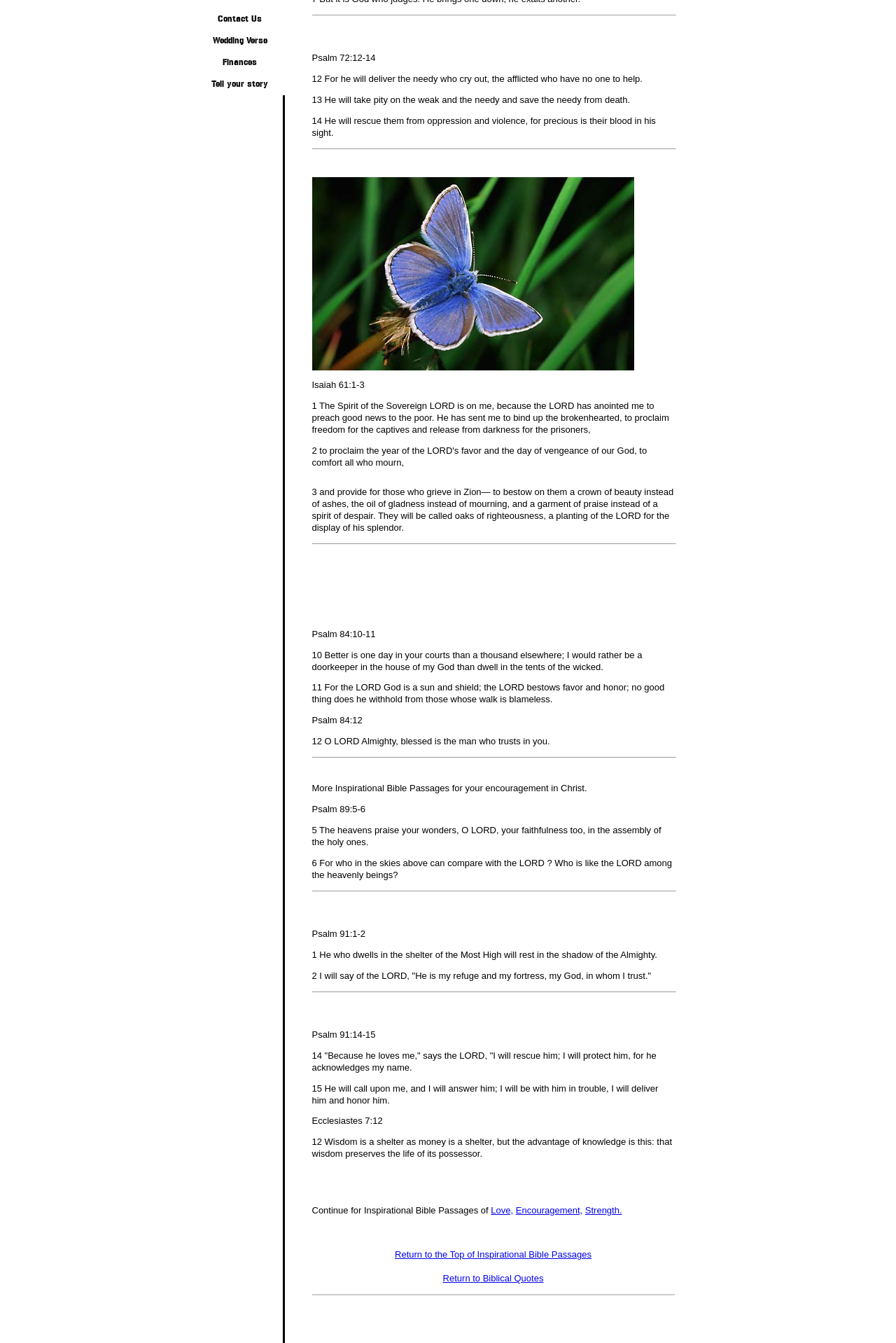Extract the bounding box coordinates for the UI element described as: "Wedding Verse".

[0.217, 0.022, 0.318, 0.039]